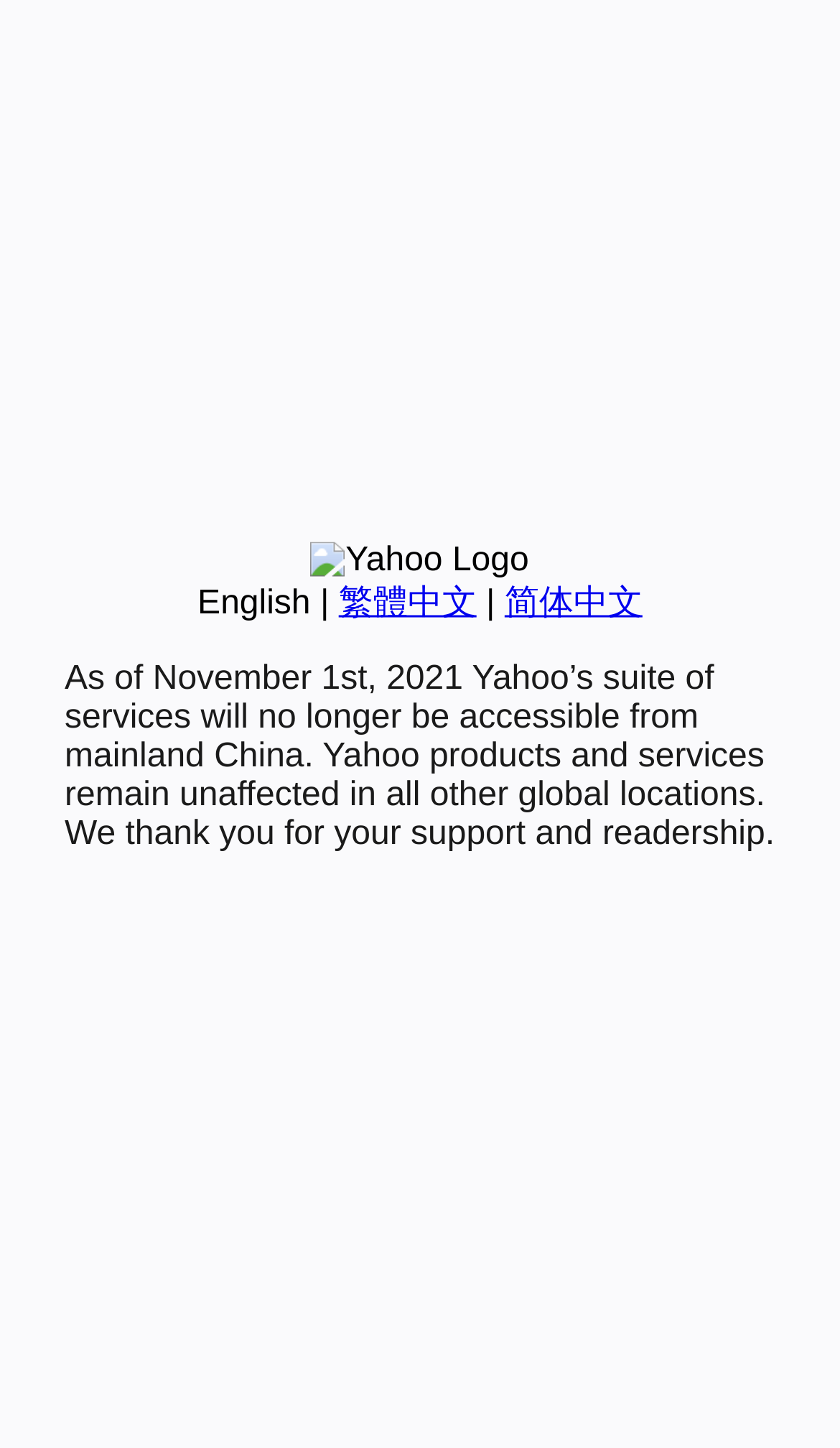Given the element description 繁體中文, identify the bounding box coordinates for the UI element on the webpage screenshot. The format should be (top-left x, top-left y, bottom-right x, bottom-right y), with values between 0 and 1.

[0.403, 0.404, 0.567, 0.429]